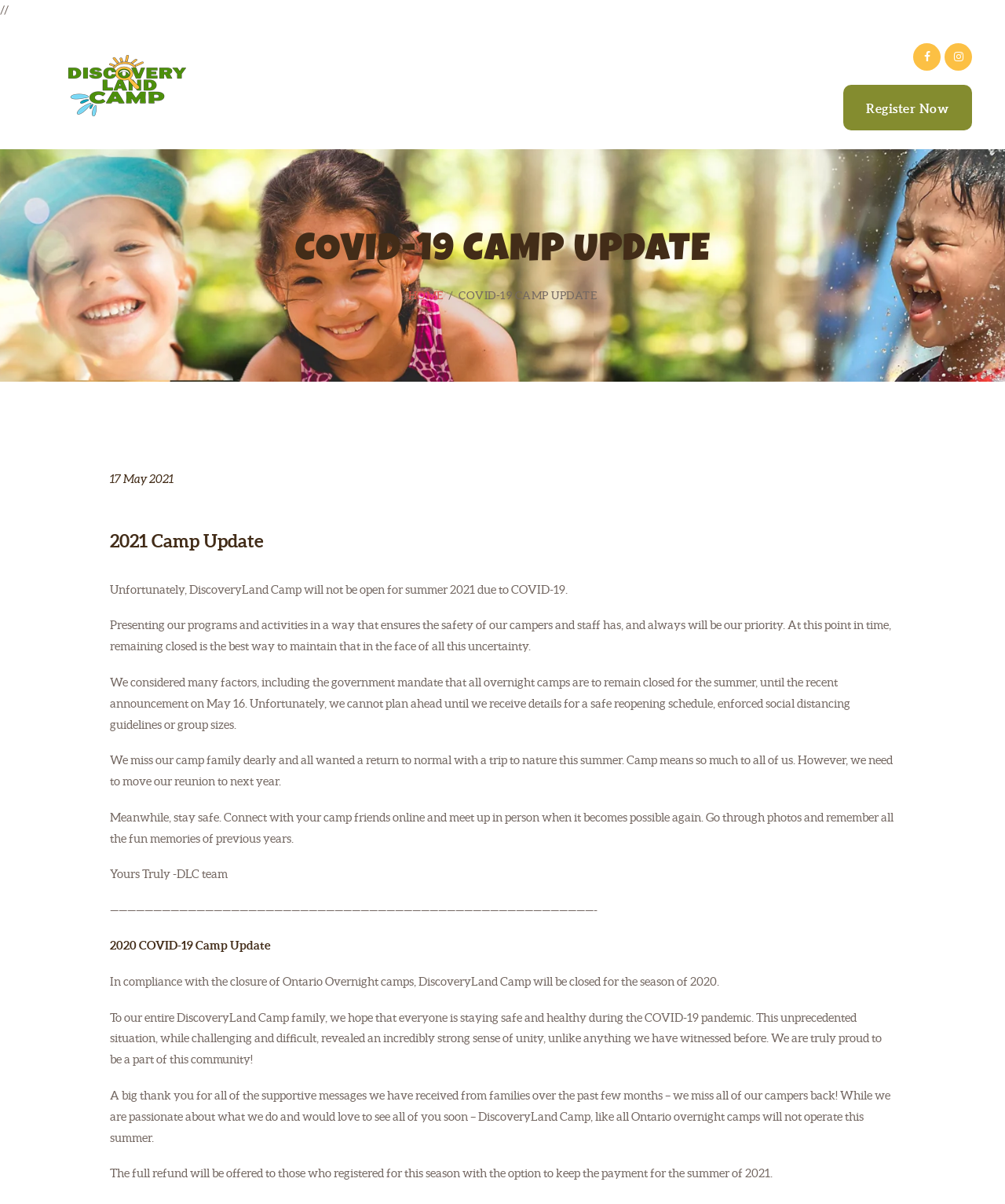Respond with a single word or phrase to the following question: What is the reason for the camp's closure in 2020?

Compliance with Ontario Overnight camps closure